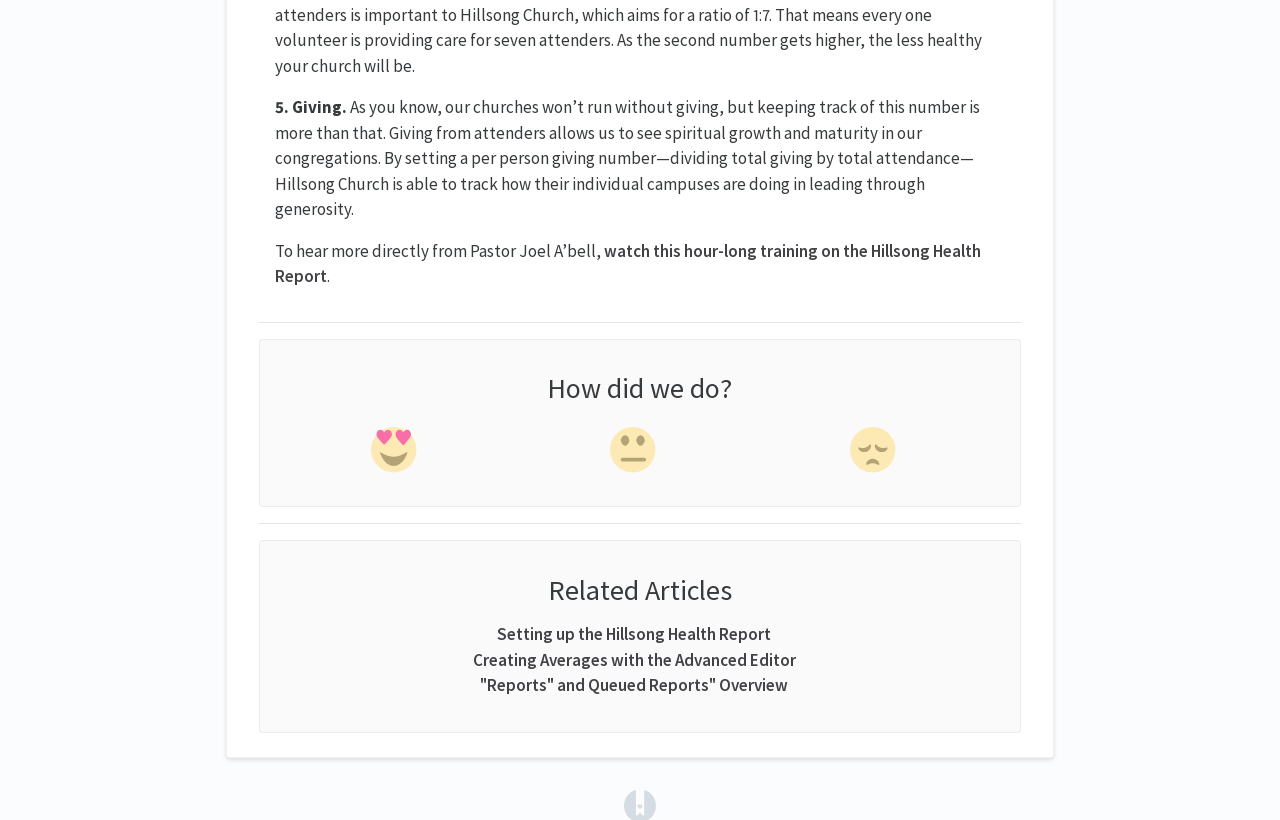What is the topic of the first paragraph?
Answer the question with detailed information derived from the image.

The first paragraph starts with '5. Giving.' and talks about the importance of giving in churches, so the topic is giving.